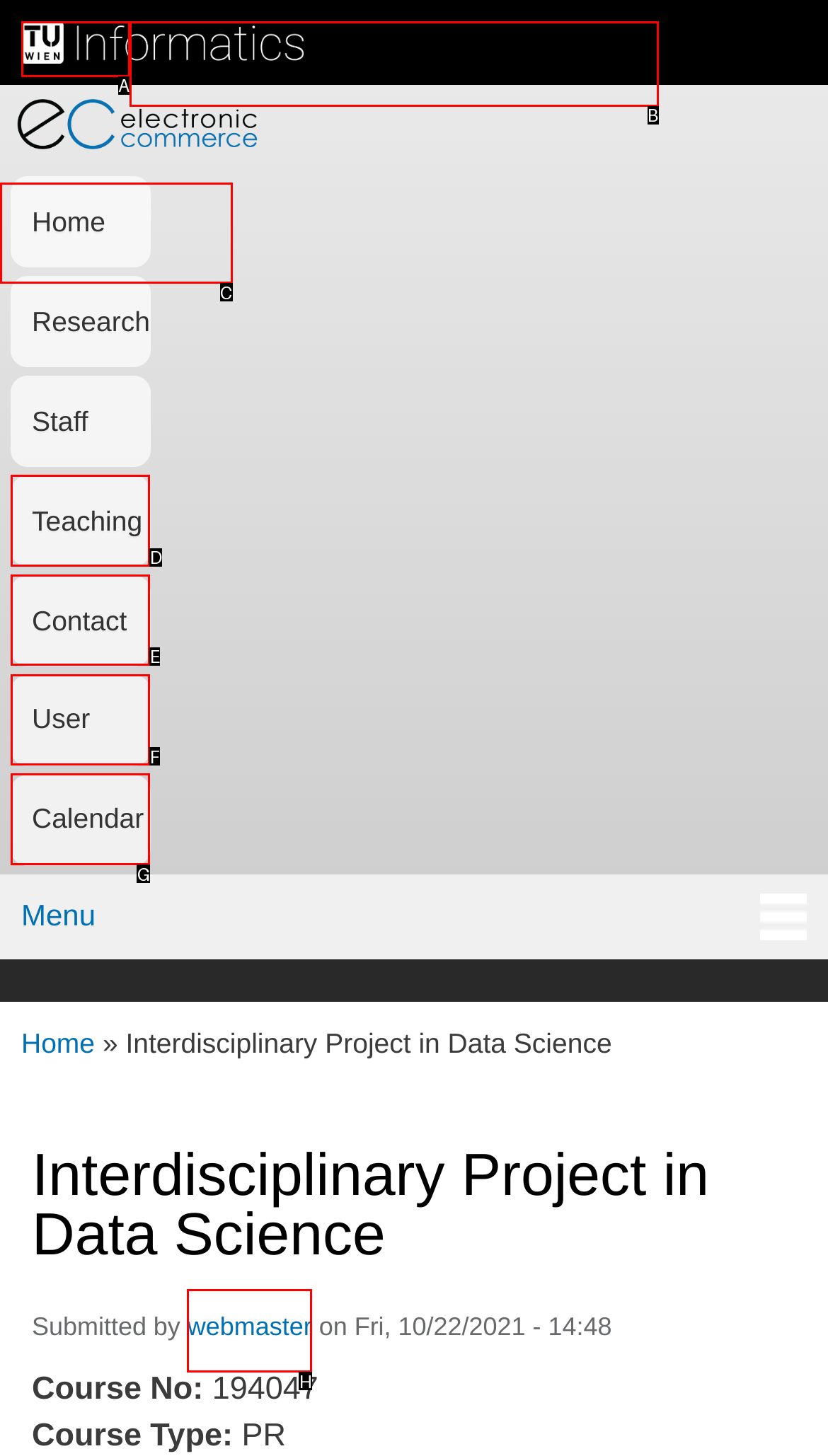Which lettered option should be clicked to achieve the task: contact us? Choose from the given choices.

E